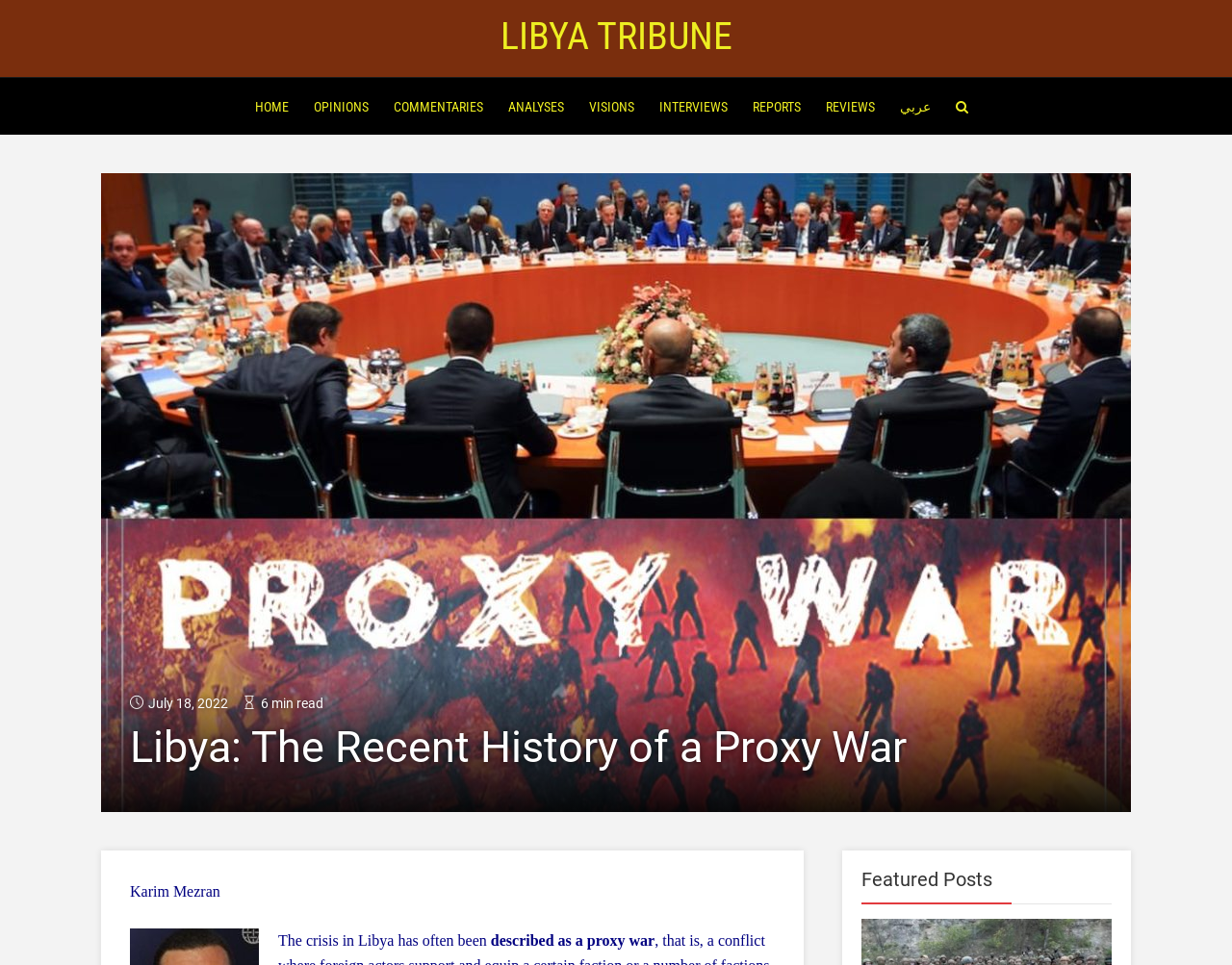What is the date of the latest article?
From the screenshot, provide a brief answer in one word or phrase.

July 18, 2022